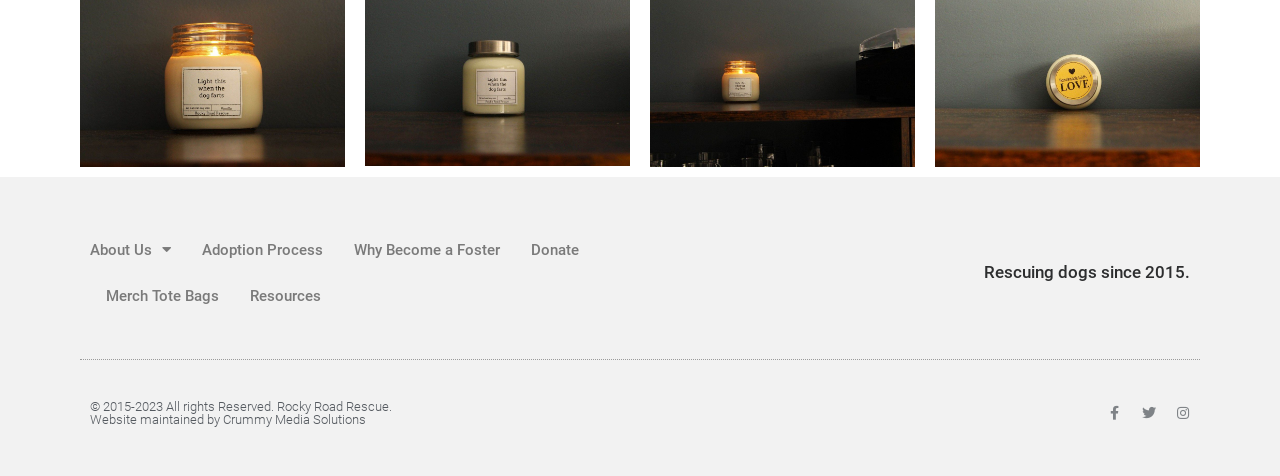Who maintains the website?
Provide a fully detailed and comprehensive answer to the question.

I found the website maintainer by looking at the link element with the text 'Crummy Media Solutions' which is positioned near the copyright information, suggesting that it is the entity responsible for maintaining the website.